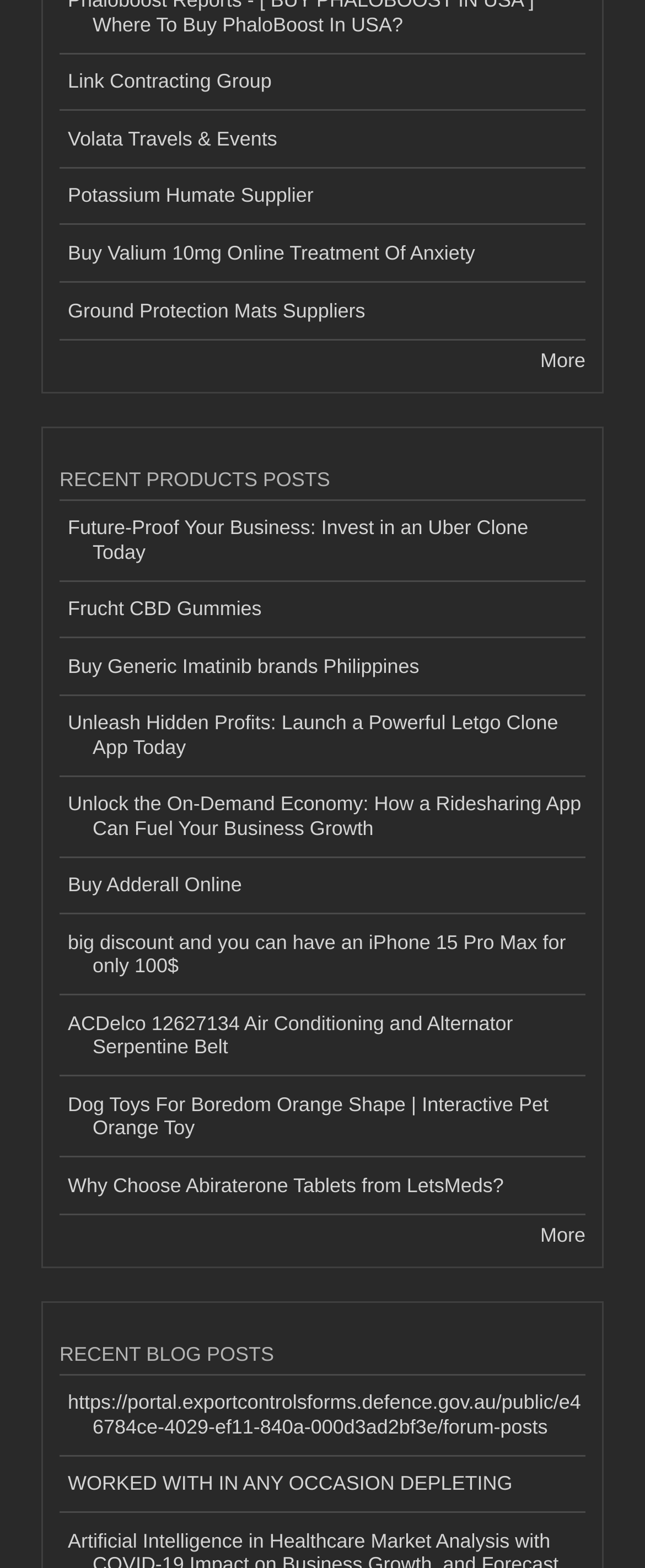Find the bounding box coordinates for the area that must be clicked to perform this action: "Click on Link Contracting Group".

[0.092, 0.034, 0.908, 0.071]